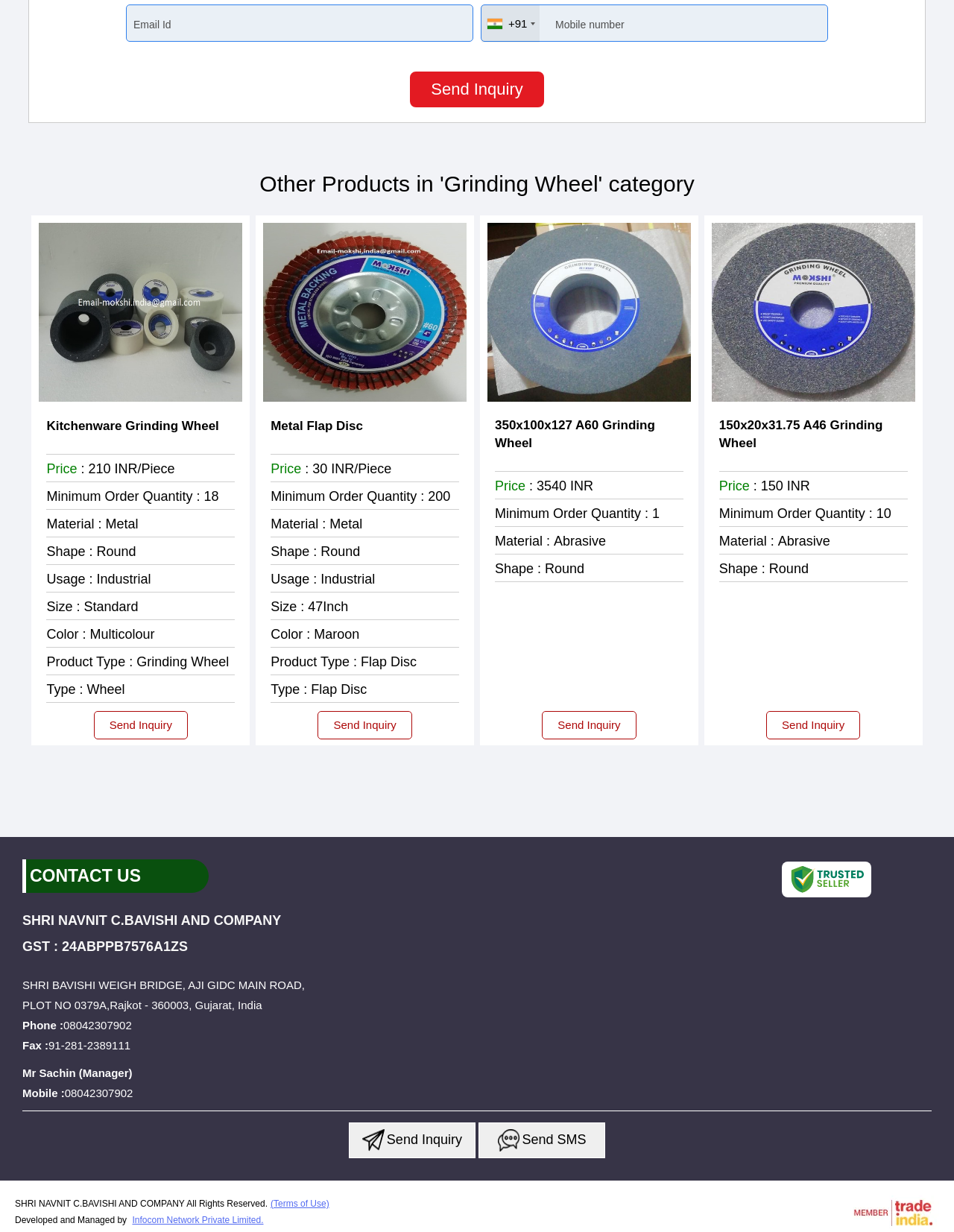Please determine the bounding box coordinates of the element's region to click in order to carry out the following instruction: "Inquire about 350x100x127 A60 Grinding Wheel". The coordinates should be four float numbers between 0 and 1, i.e., [left, top, right, bottom].

[0.568, 0.577, 0.667, 0.6]